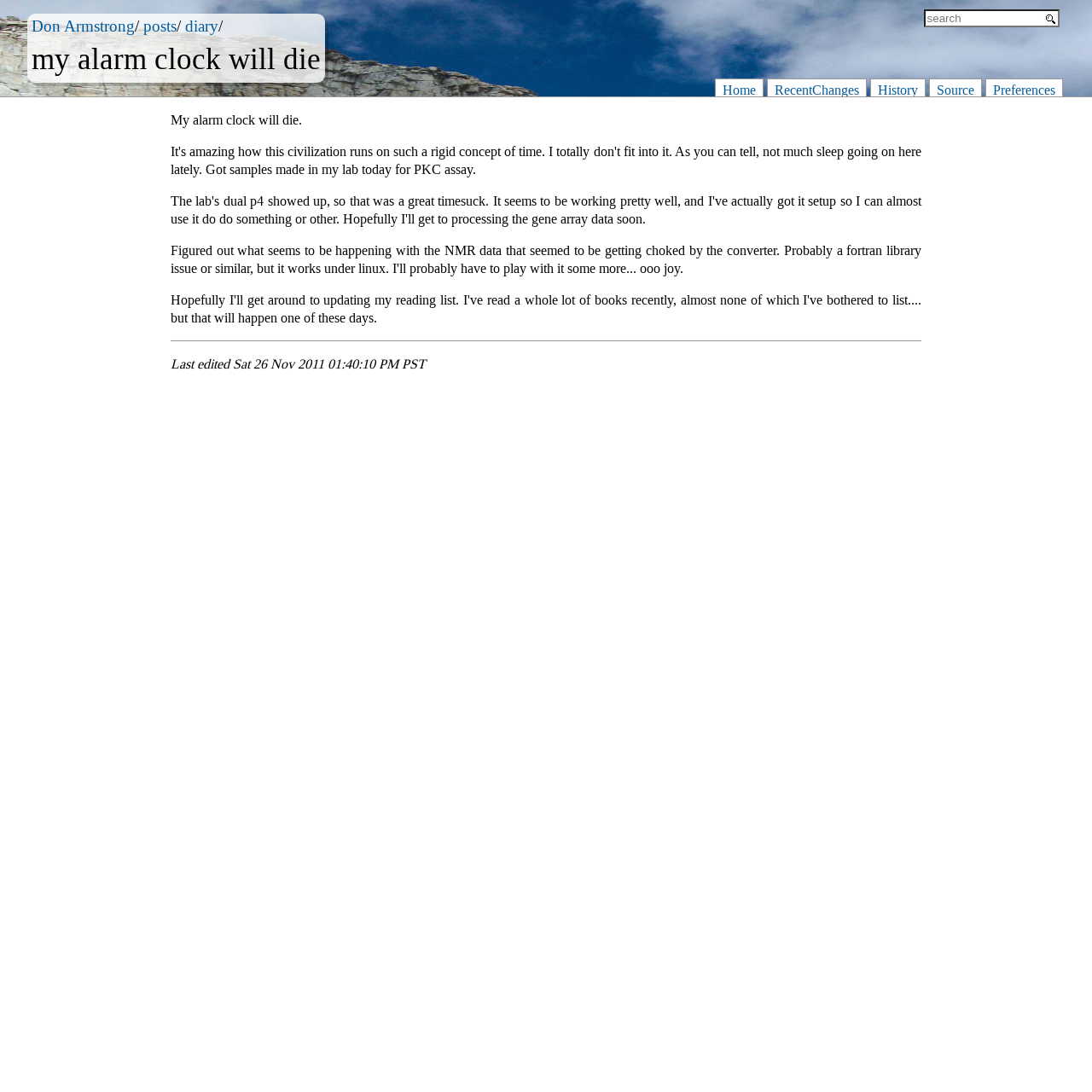How many links are there in the footer section?
Provide a detailed answer to the question using information from the image.

The footer section contains a single link, which is 'Last edited', along with a timestamp, indicating when the page was last edited.